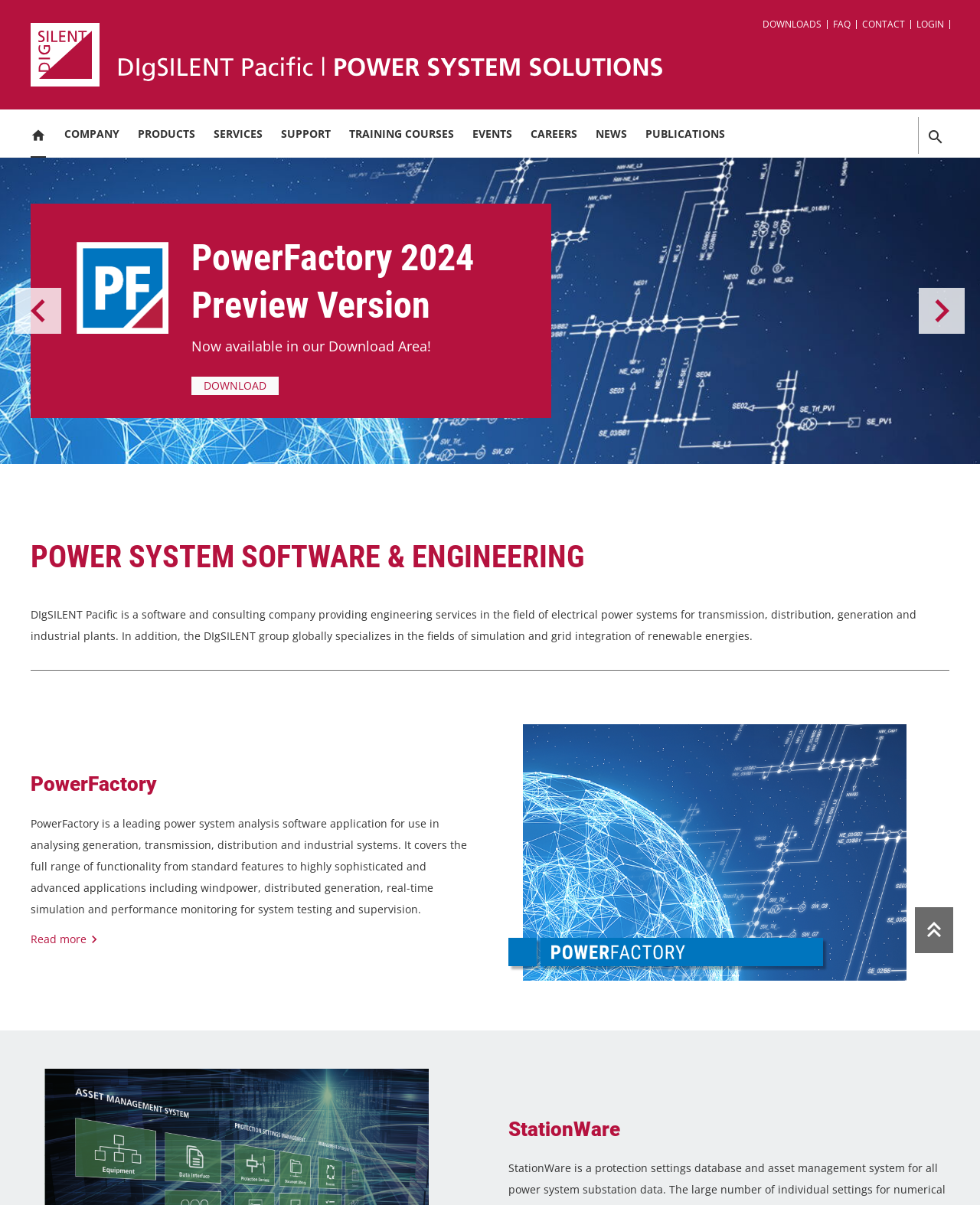Show me the bounding box coordinates of the clickable region to achieve the task as per the instruction: "Search for something".

[0.945, 0.106, 0.961, 0.119]